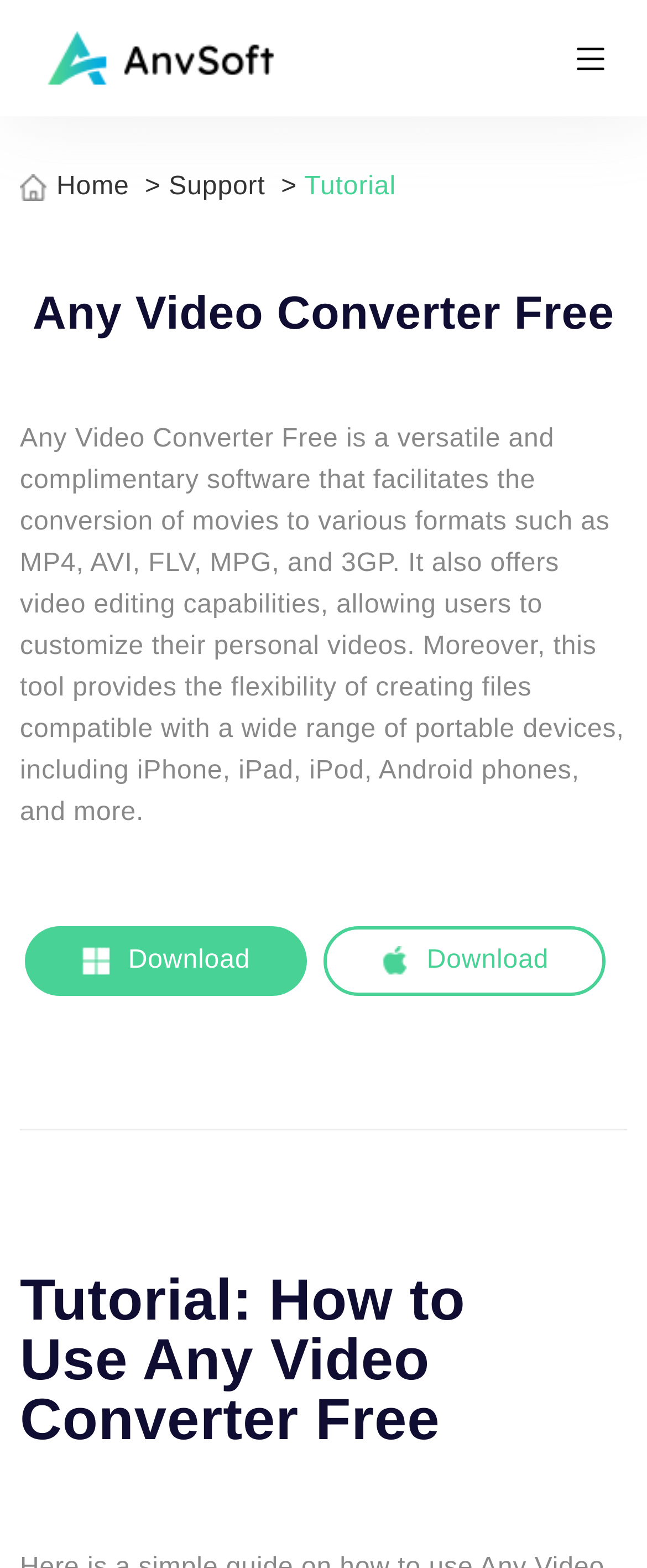What devices can the software create files compatible with?
Respond with a short answer, either a single word or a phrase, based on the image.

iPhone, iPad, iPod, Android phones